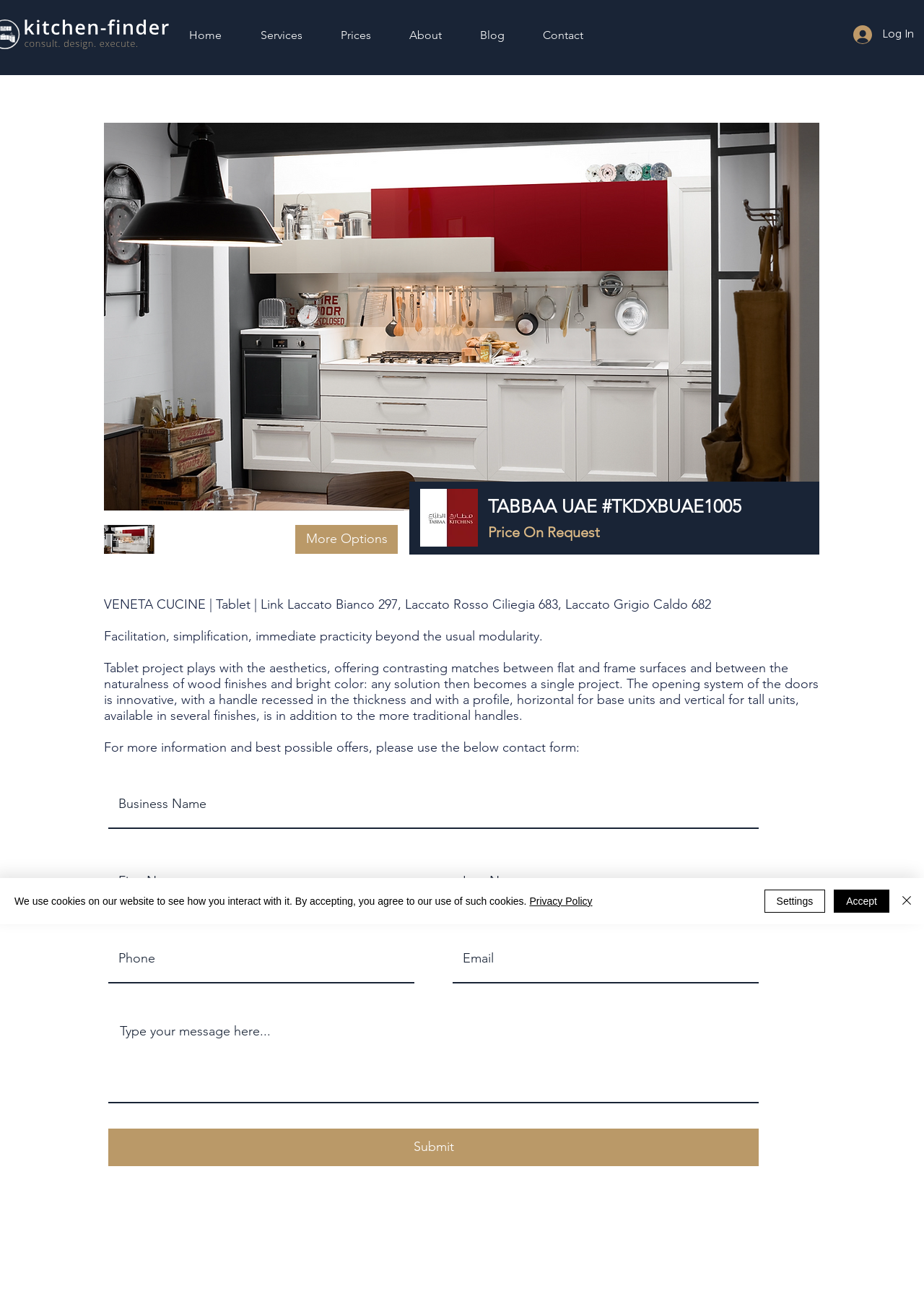Please specify the bounding box coordinates of the element that should be clicked to execute the given instruction: 'Click the Home link'. Ensure the coordinates are four float numbers between 0 and 1, expressed as [left, top, right, bottom].

[0.184, 0.013, 0.261, 0.041]